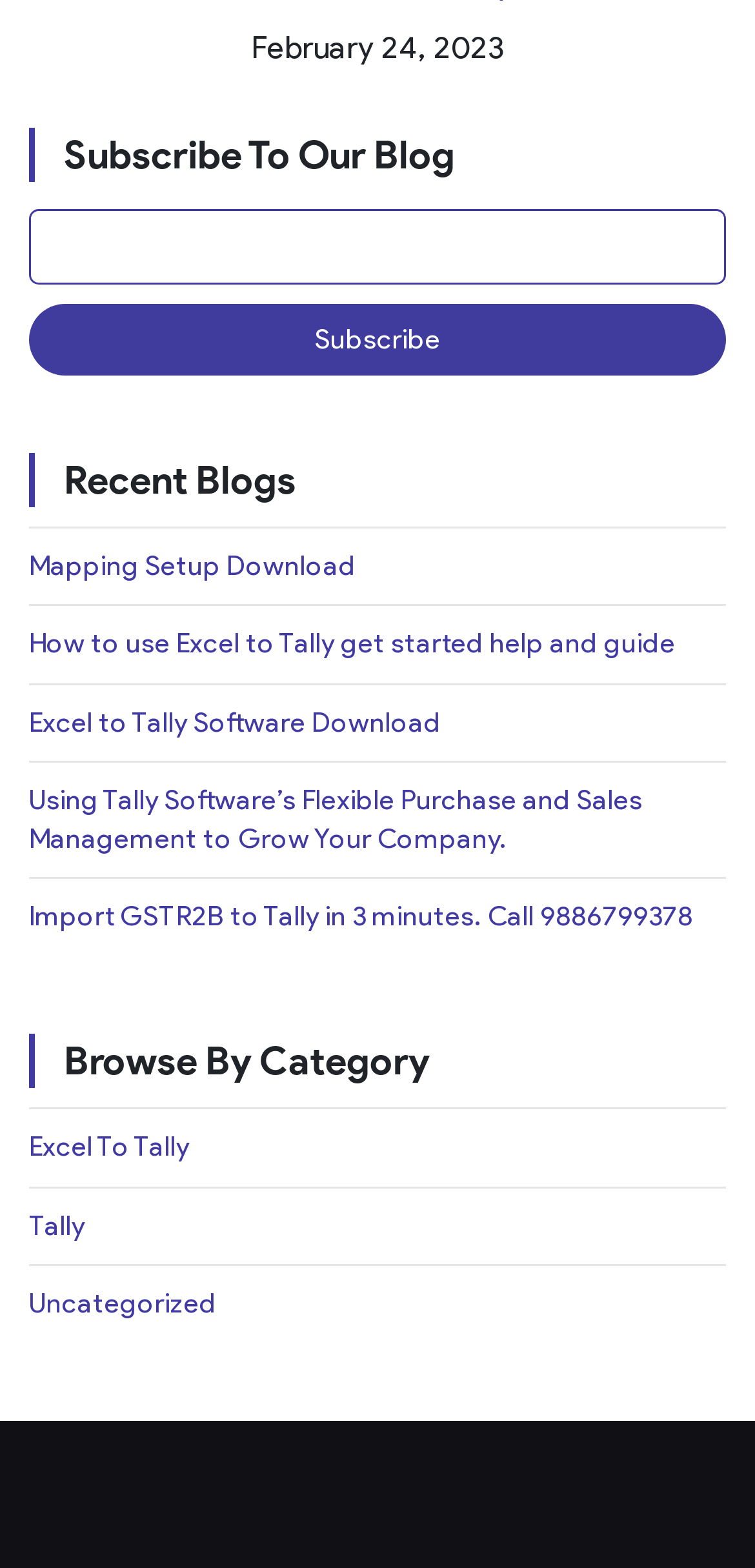Can you determine the bounding box coordinates of the area that needs to be clicked to fulfill the following instruction: "Subscribe to the blog"?

[0.038, 0.193, 0.962, 0.239]